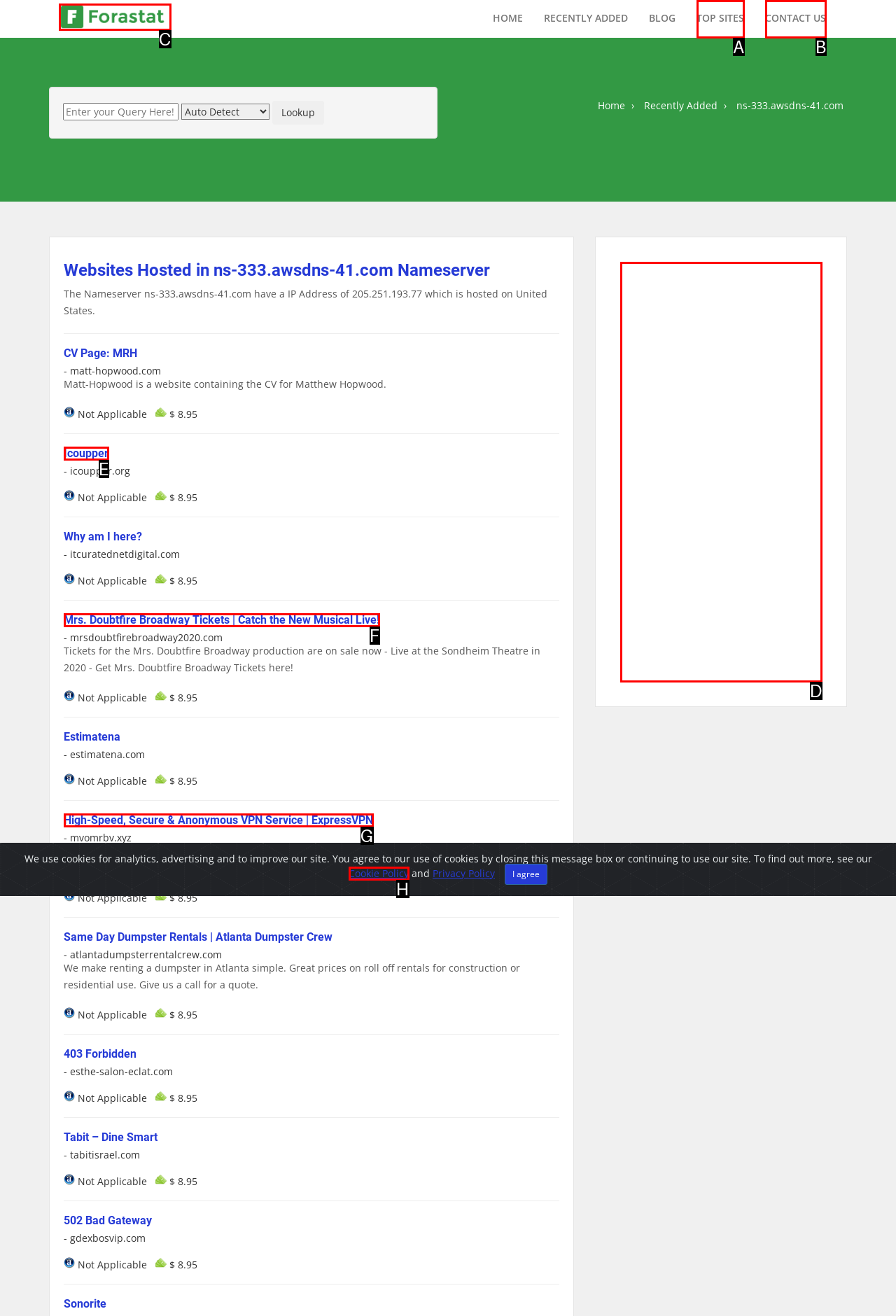Determine which HTML element to click to execute the following task: Visit ForaStat homepage Answer with the letter of the selected option.

C